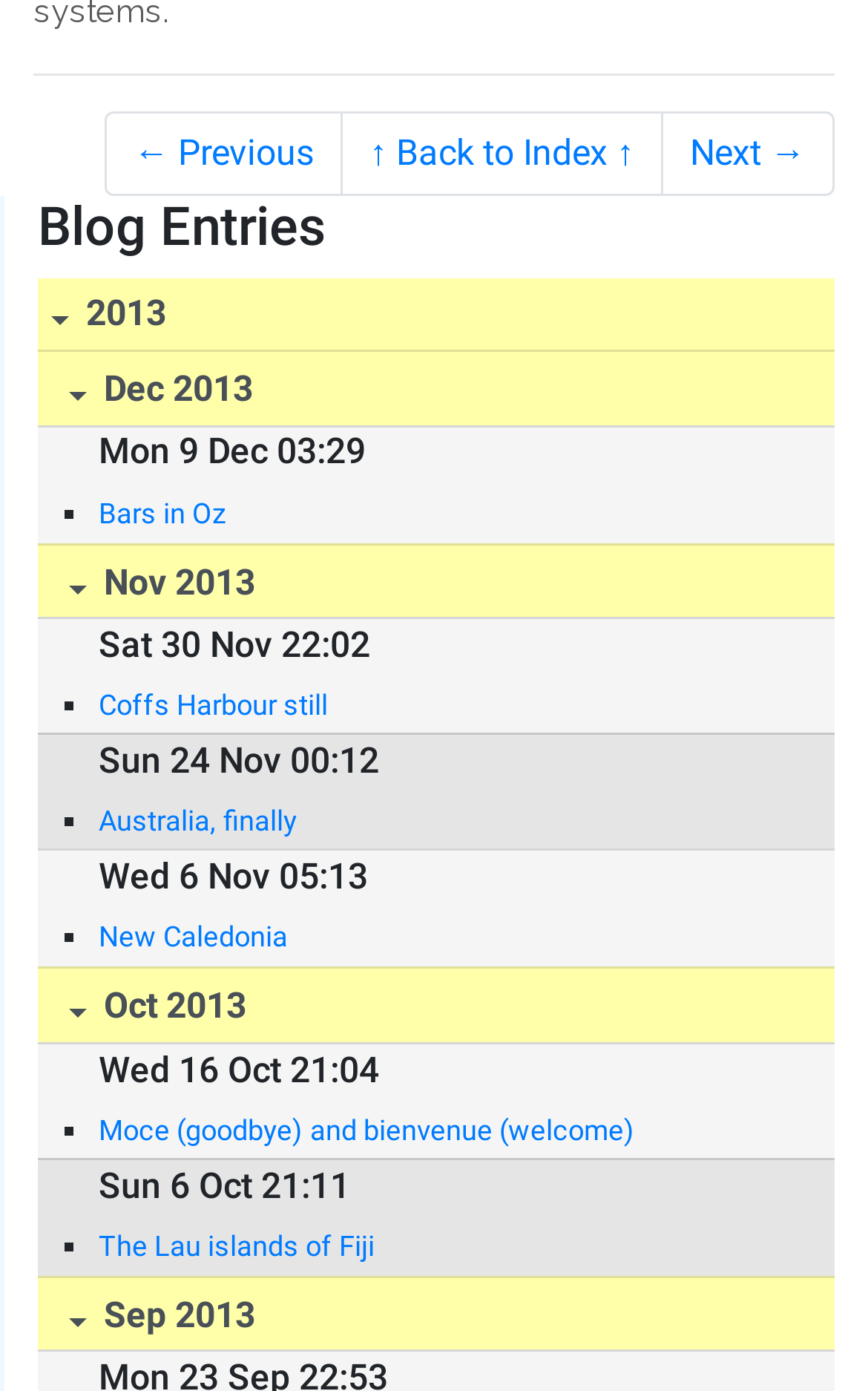Using the image as a reference, answer the following question in as much detail as possible:
How many months are listed on the webpage?

By examining the links on the webpage, we can see that there are five months listed: 'Dec 2013', 'Nov 2013', 'Oct 2013', 'Sep 2013', and '2013' which is likely a year link. Therefore, the answer is 5.